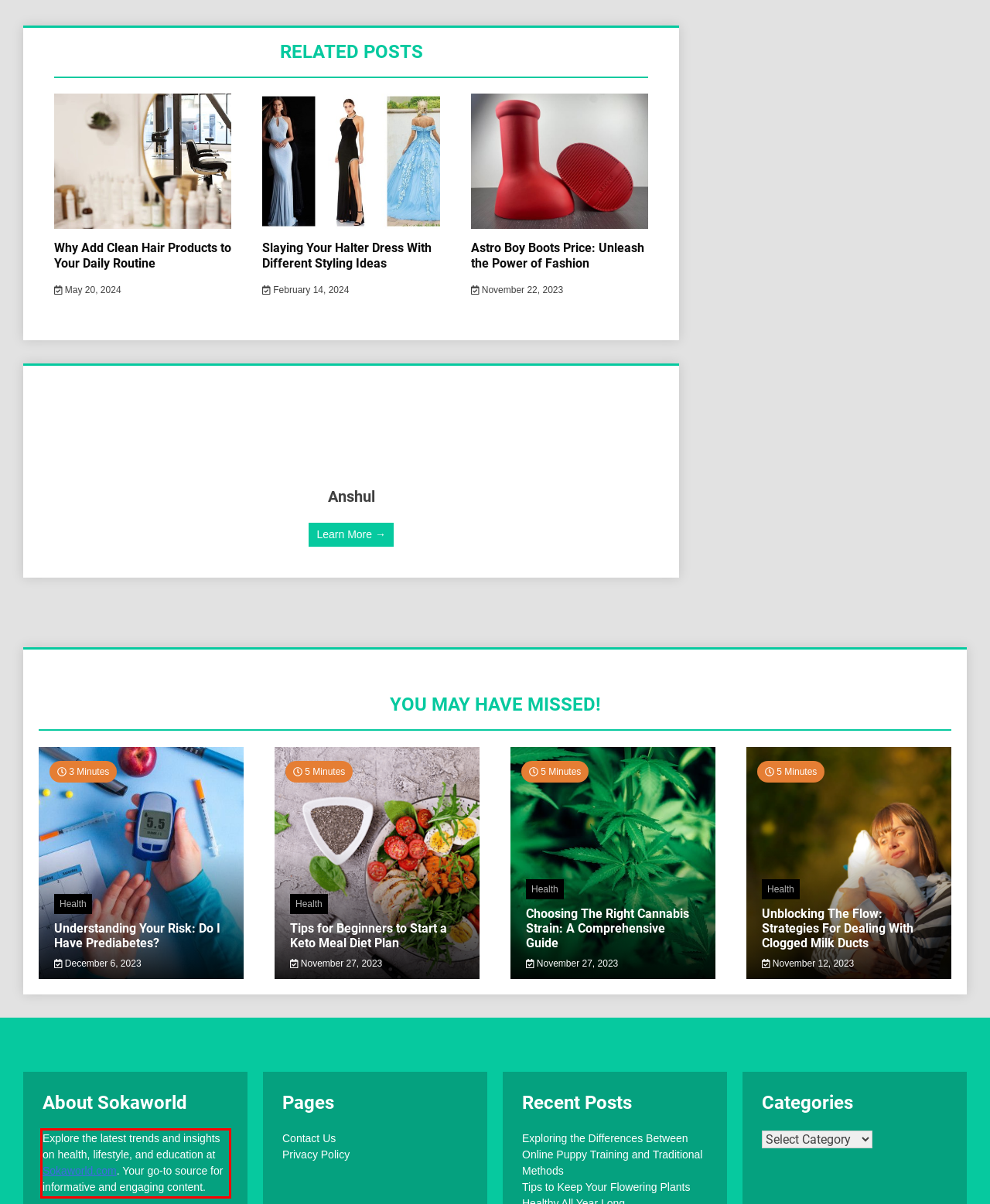Identify the text inside the red bounding box in the provided webpage screenshot and transcribe it.

Explore the latest trends and insights on health, lifestyle, and education at Sokaworld.com. Your go-to source for informative and engaging content.